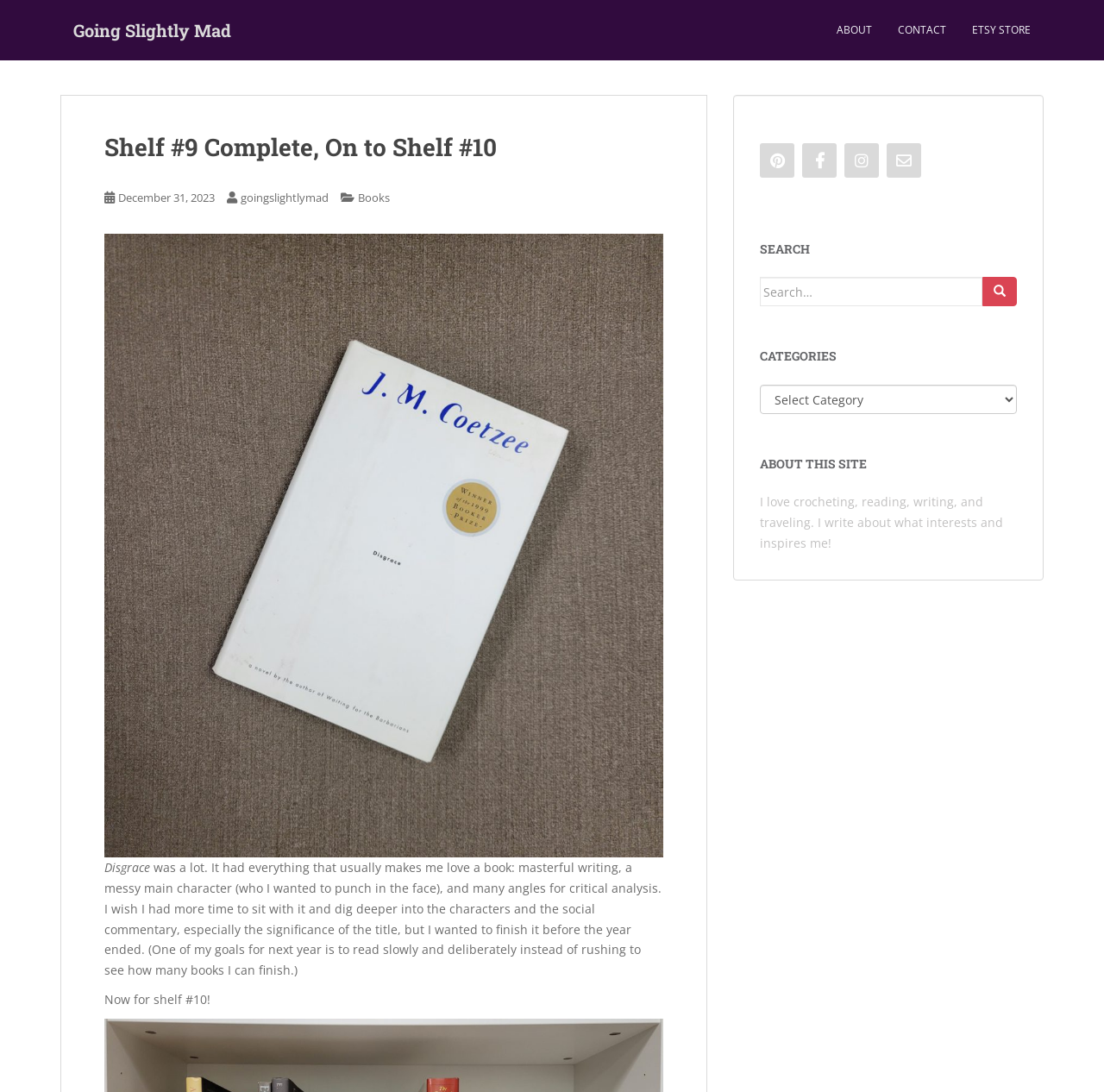From the element description Ernest L. Tomkiewicz CPA PLLC, predict the bounding box coordinates of the UI element. The coordinates must be specified in the format (top-left x, top-left y, bottom-right x, bottom-right y) and should be within the 0 to 1 range.

None